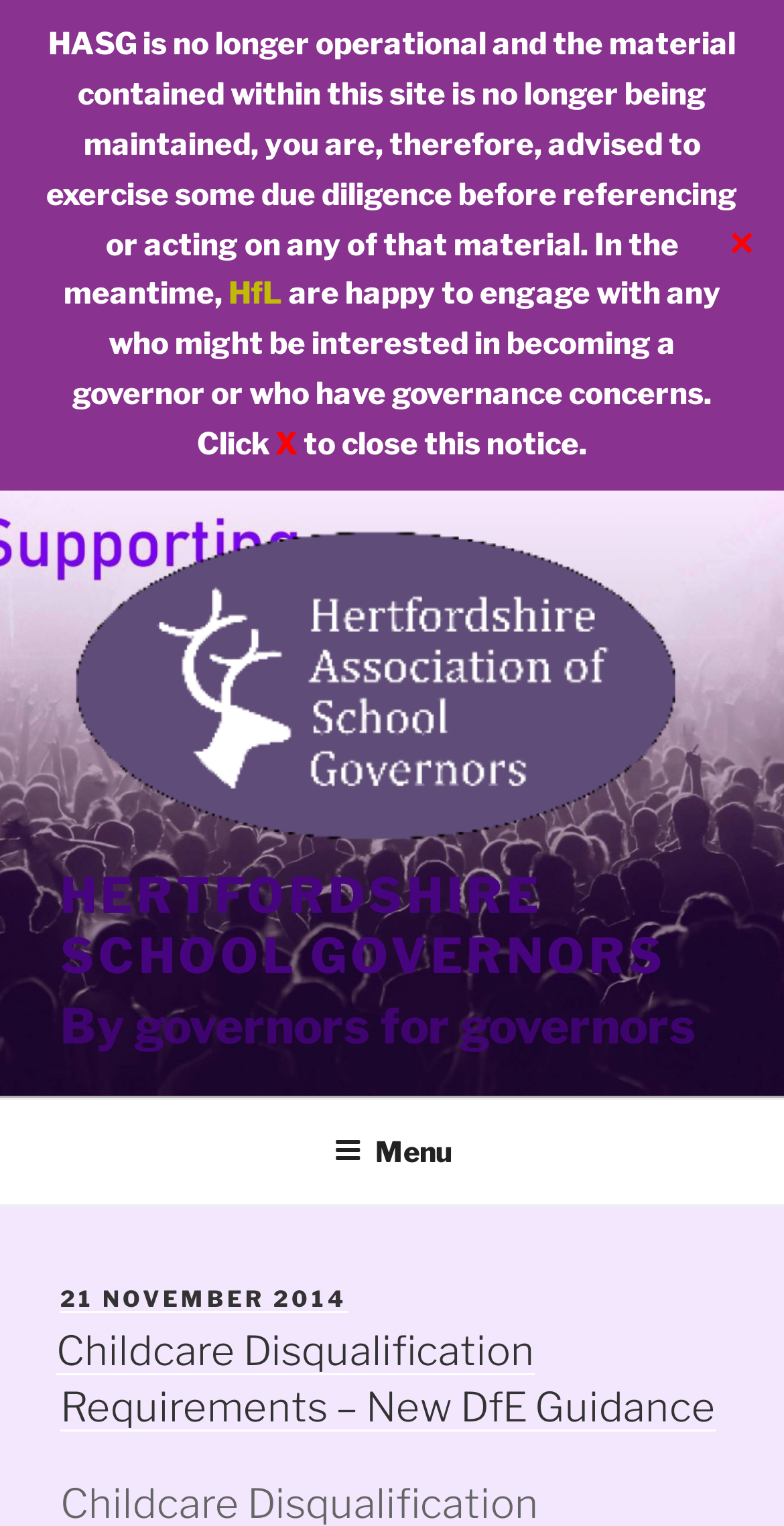Provide your answer to the question using just one word or phrase: What is the status of HASG?

No longer operational